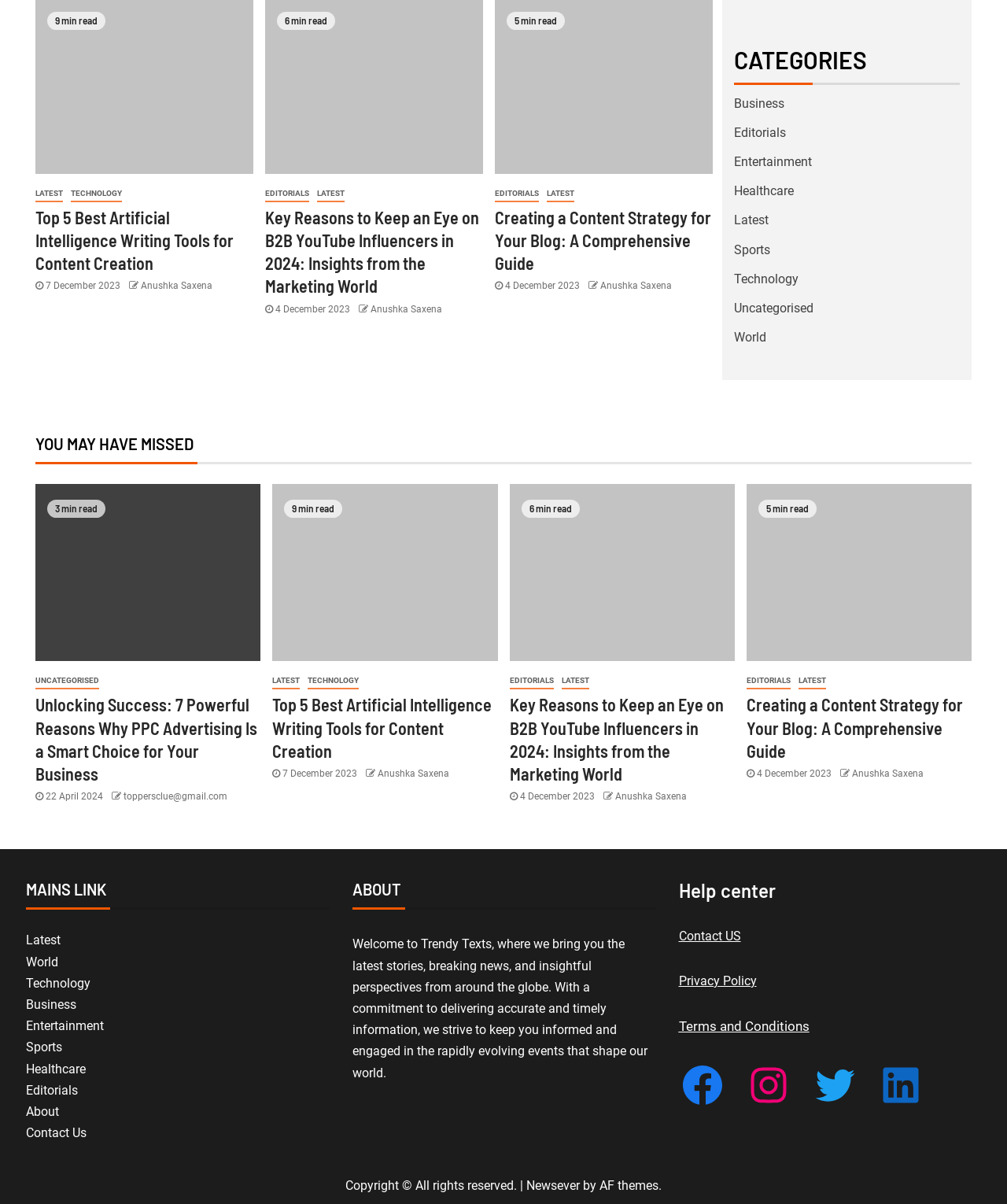Please specify the bounding box coordinates for the clickable region that will help you carry out the instruction: "Read the policy brief about refugees".

None